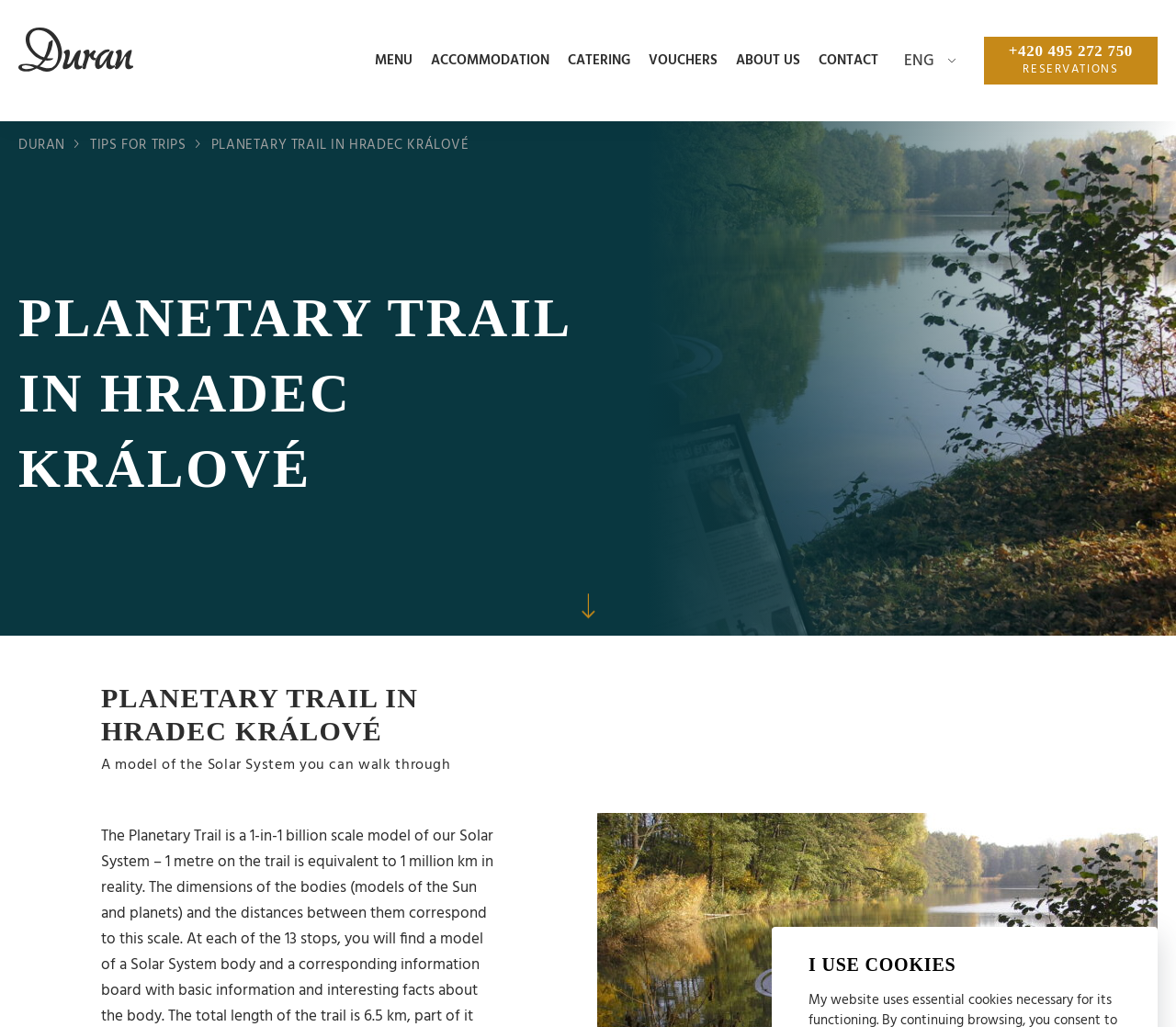Can you identify the bounding box coordinates of the clickable region needed to carry out this instruction: 'Click Top Workplaces logo'? The coordinates should be four float numbers within the range of 0 to 1, stated as [left, top, right, bottom].

None